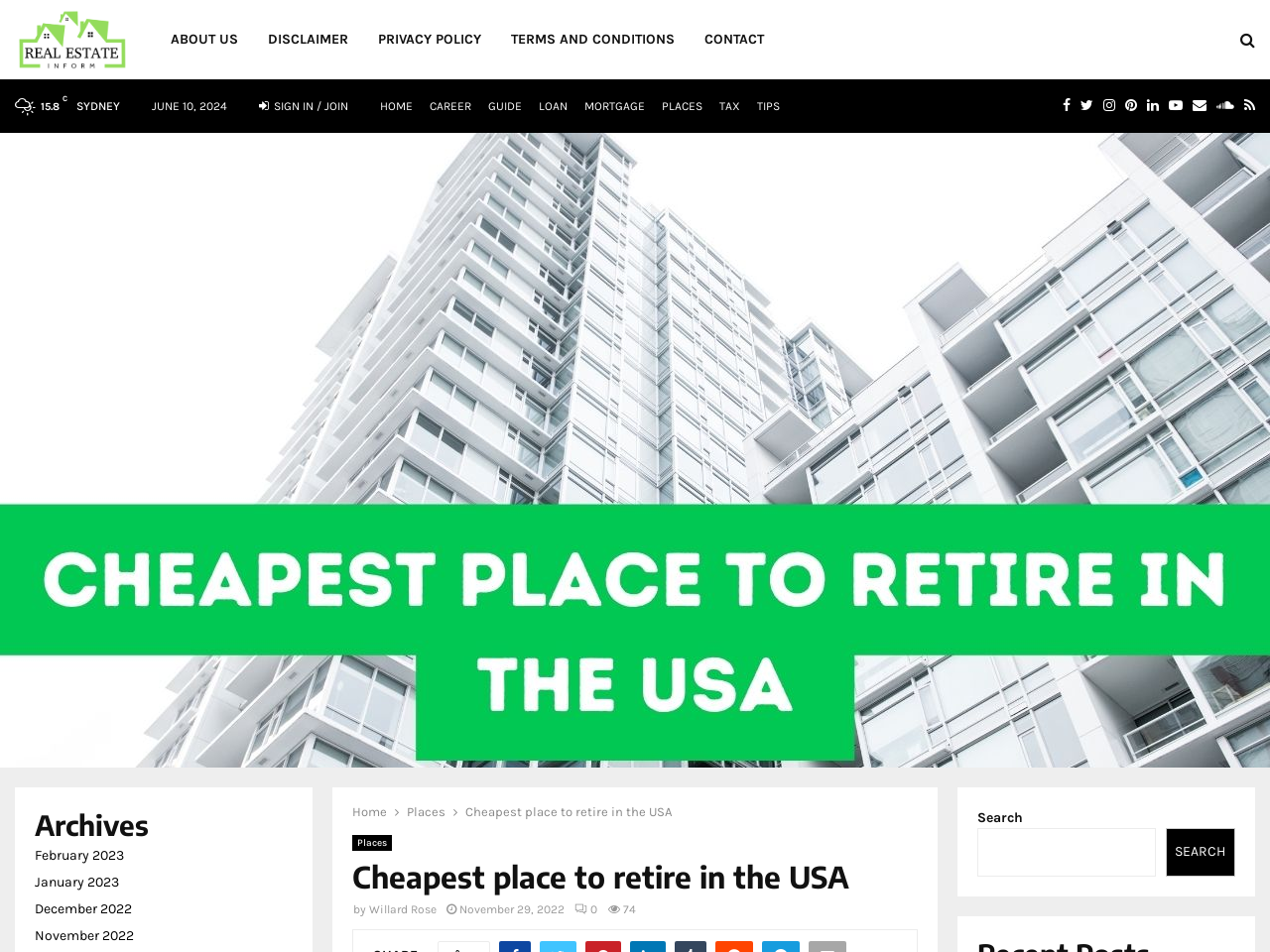Please give a short response to the question using one word or a phrase:
How many social media links are there?

9